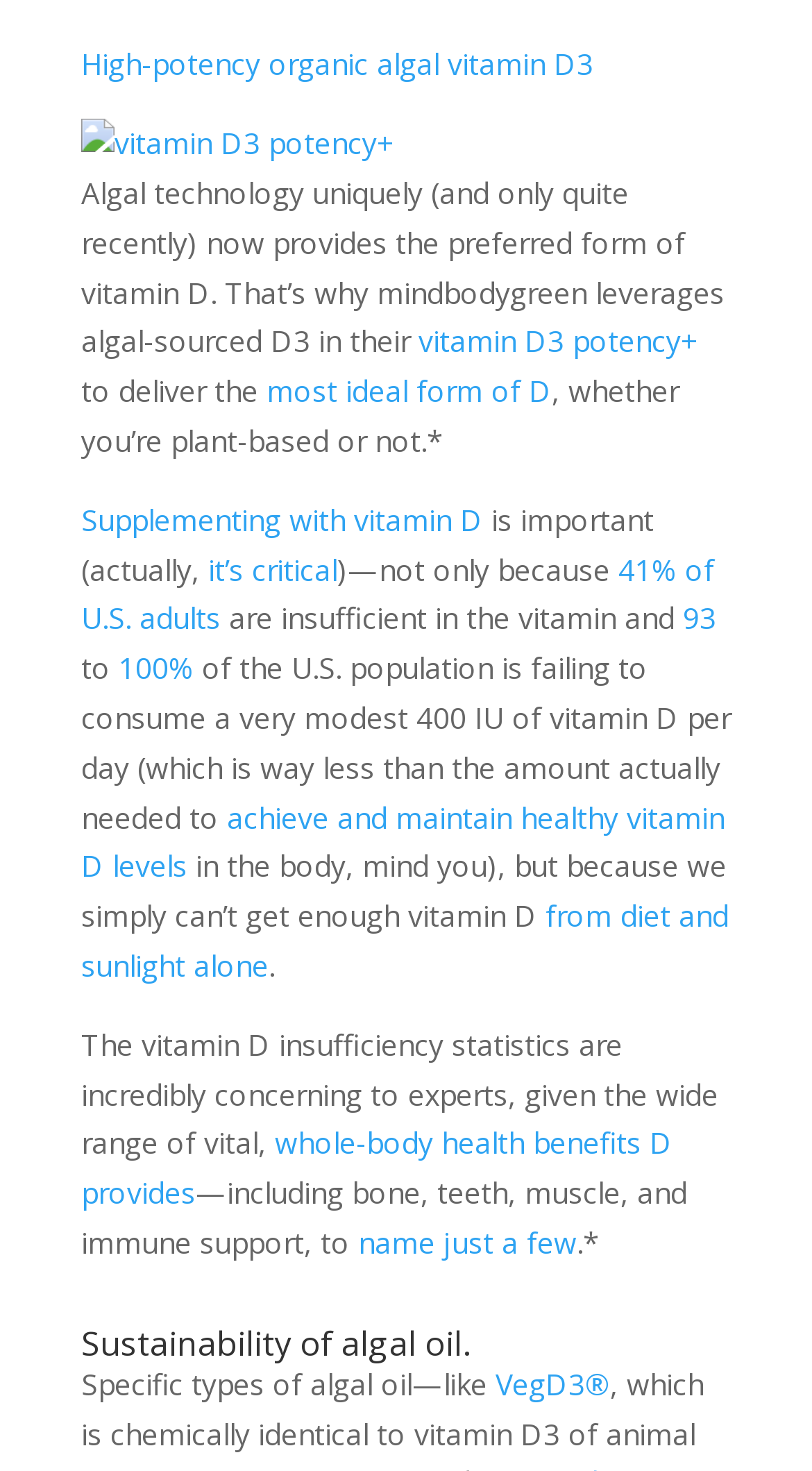Show the bounding box coordinates of the element that should be clicked to complete the task: "Explore the benefits of achieving and maintaining healthy vitamin D levels".

[0.1, 0.542, 0.892, 0.602]